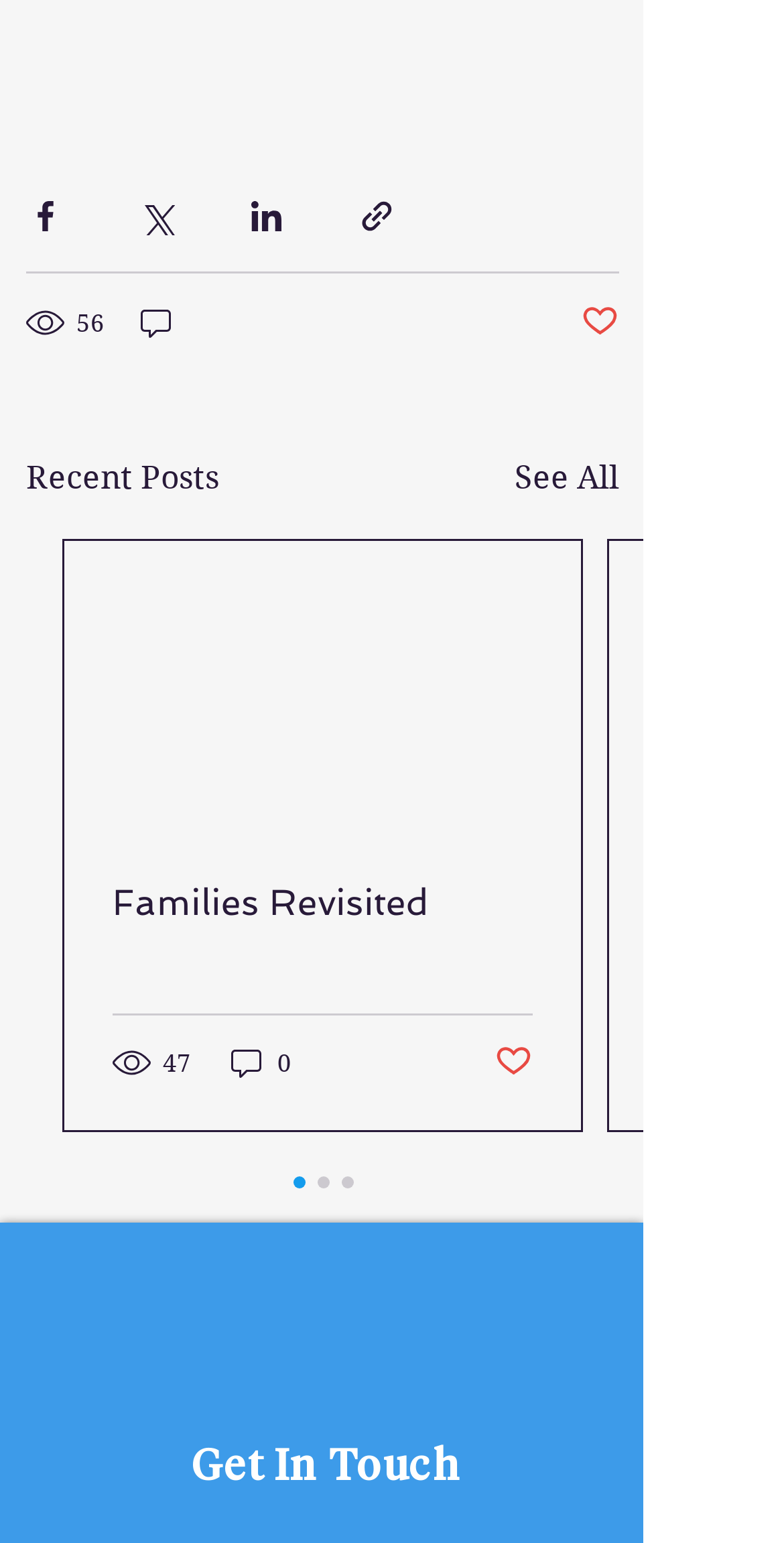Please provide a brief answer to the question using only one word or phrase: 
How many views does the first post have?

56 views